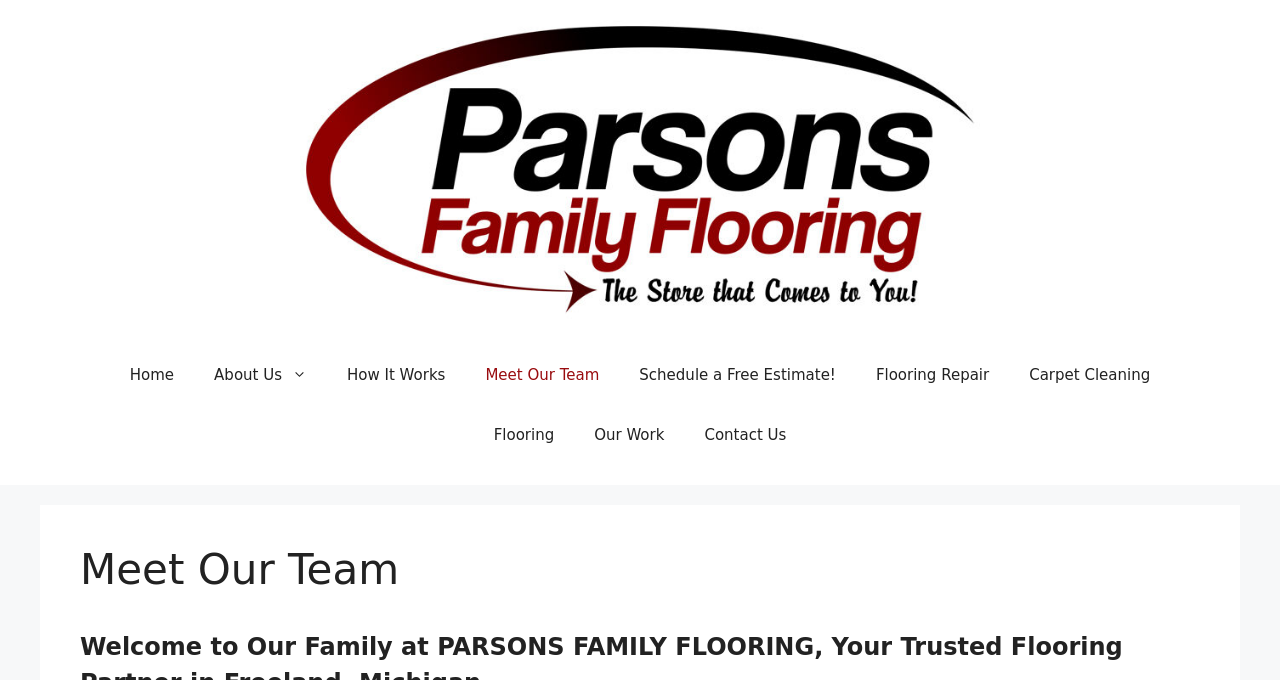What is the purpose of the 'Schedule a Free Estimate!' link?
Kindly offer a detailed explanation using the data available in the image.

The 'Schedule a Free Estimate!' link is likely intended to allow users to schedule a free estimate for flooring services, as it is a common practice in the flooring industry to offer free estimates to potential customers.